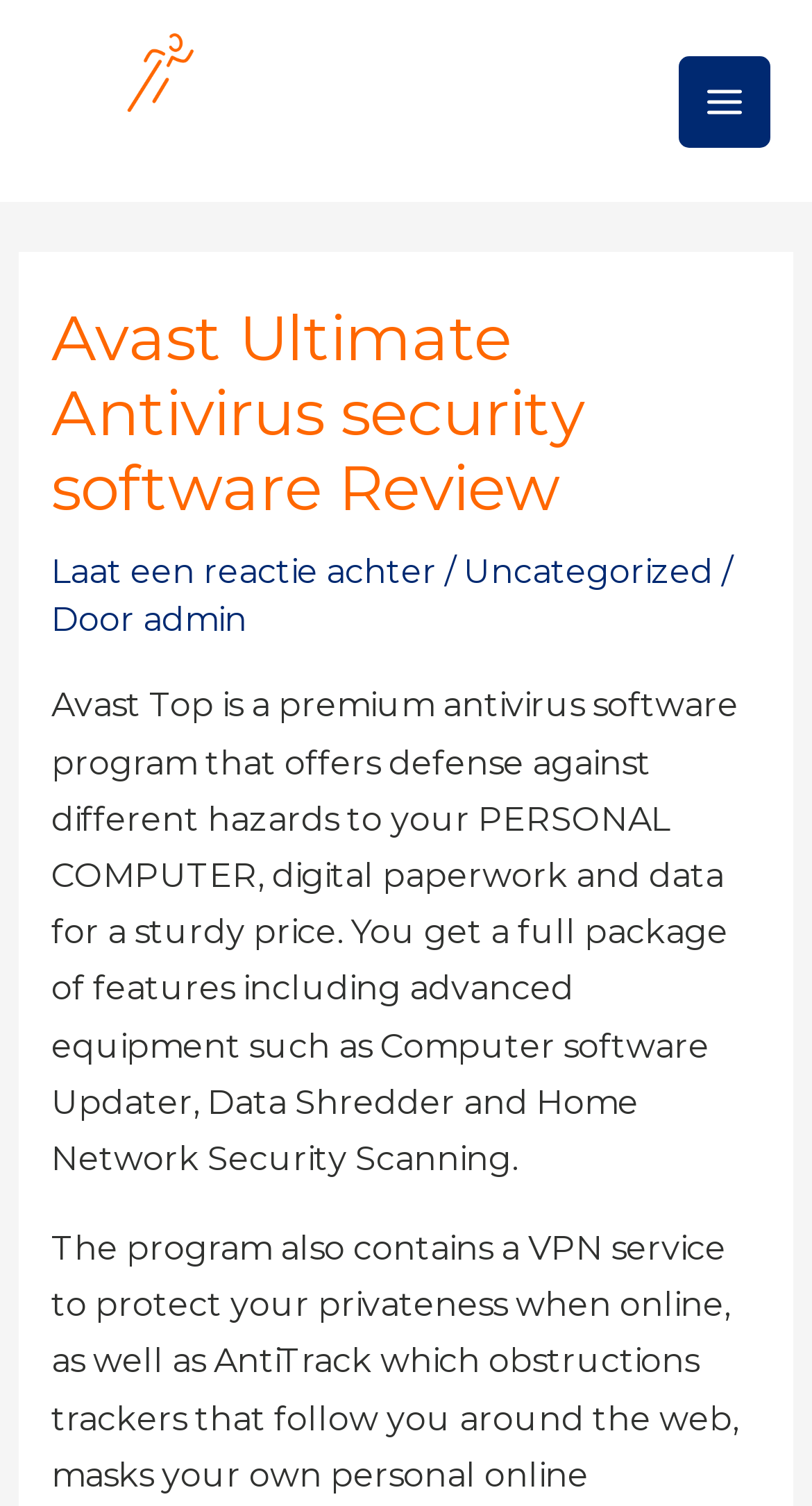What is the name of the antivirus software reviewed?
Look at the image and provide a detailed response to the question.

The name of the antivirus software reviewed can be found in the heading 'Avast Ultimate Antivirus security software Review' which is located at the top of the webpage.